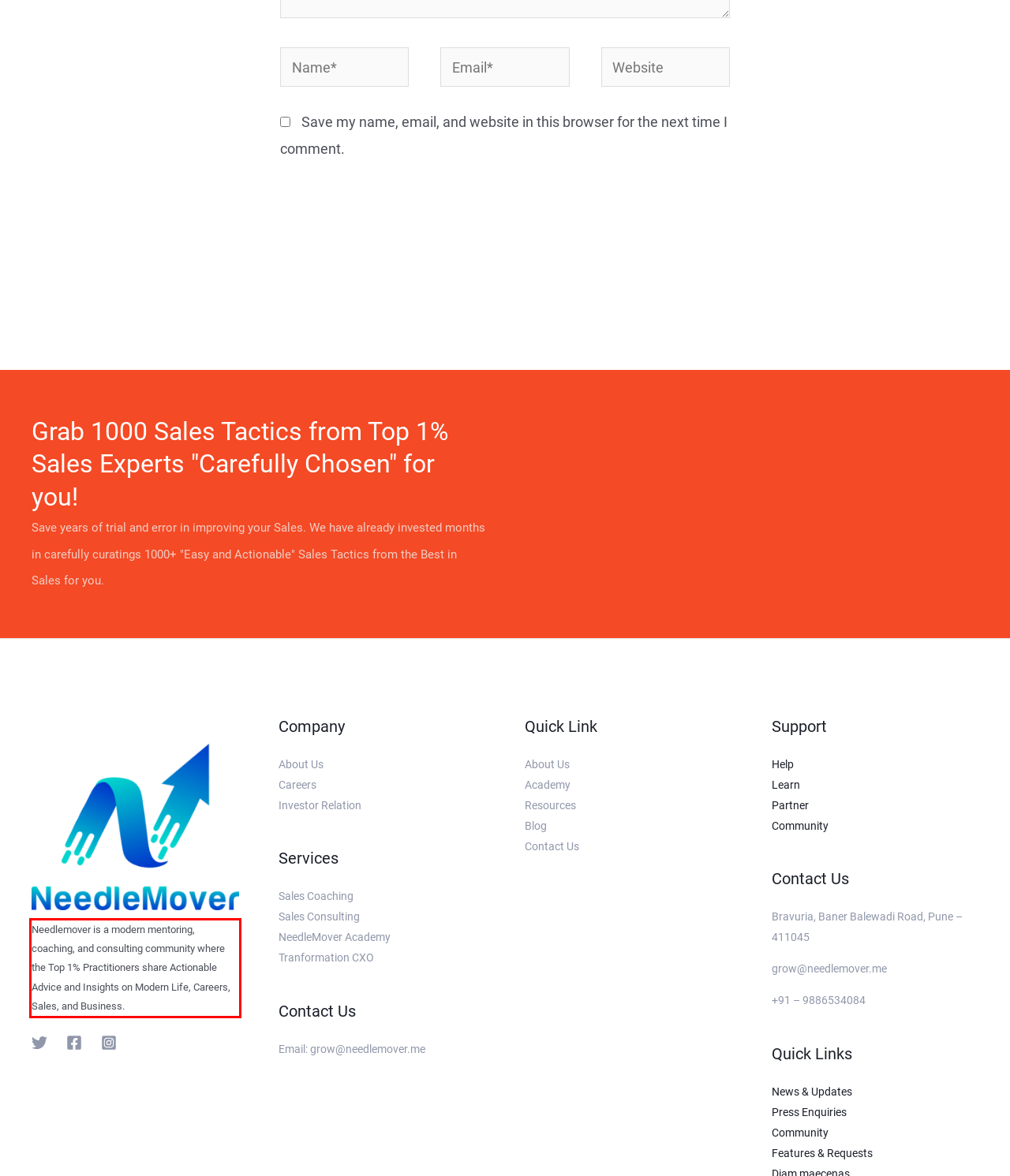With the provided screenshot of a webpage, locate the red bounding box and perform OCR to extract the text content inside it.

Needlemover is a modern mentoring, coaching, and consulting community where the Top 1% Practitioners share Actionable Advice and Insights on Modern Life, Careers, Sales, and Business.